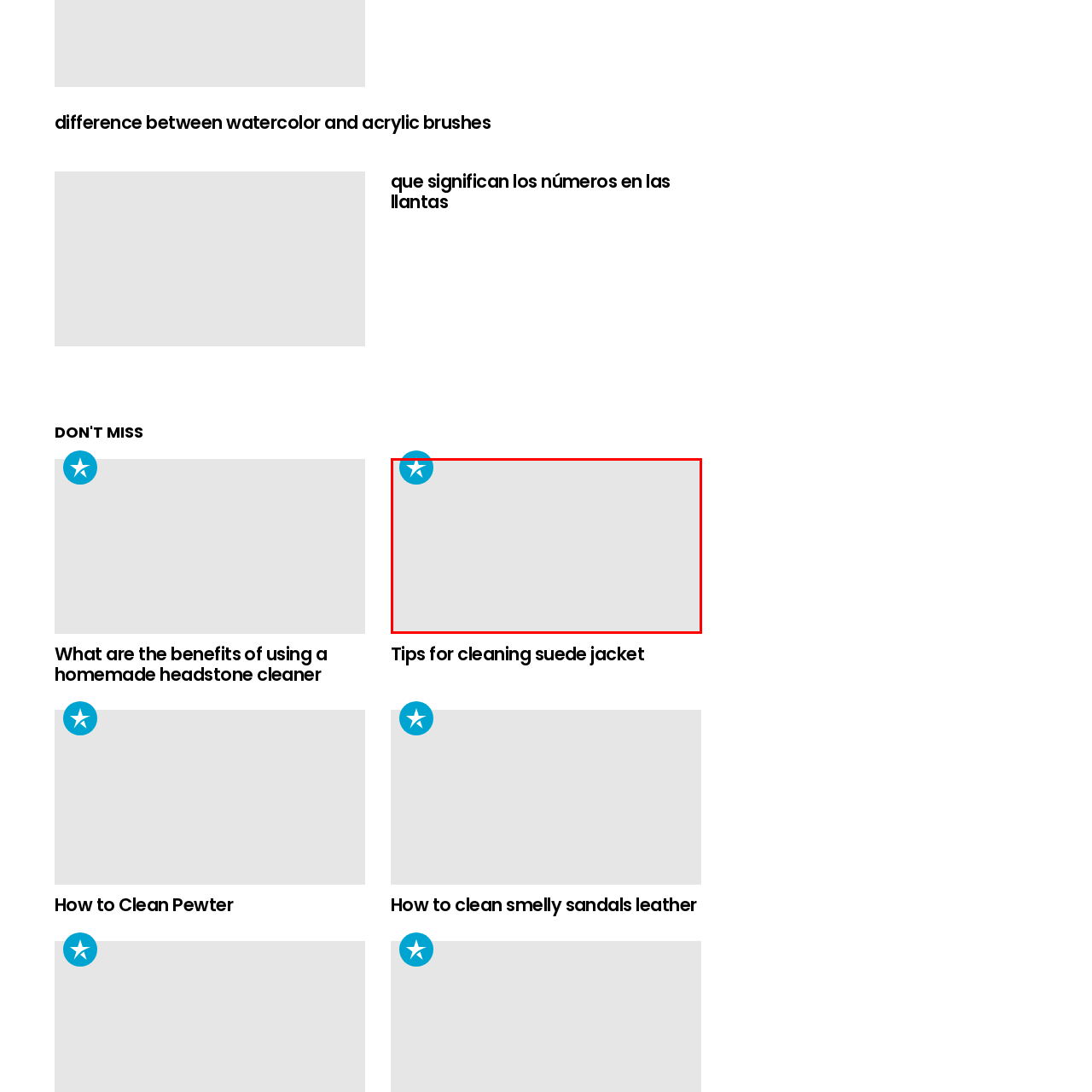Create a thorough and descriptive caption for the photo marked by the red boundary.

The image illustrates the topic of cleaning suede jackets, featuring a splash of engaging visual elements aimed at enhancing the reader's experience. Positioned within an informative article, this image emphasizes the practical tips provided for maintaining suede clothing, conveying the popularity of the subject. It captures the essence of the discussion around effective cleaning methods, ensuring viewers are drawn to explore the article further, enhancing their understanding of suede care.